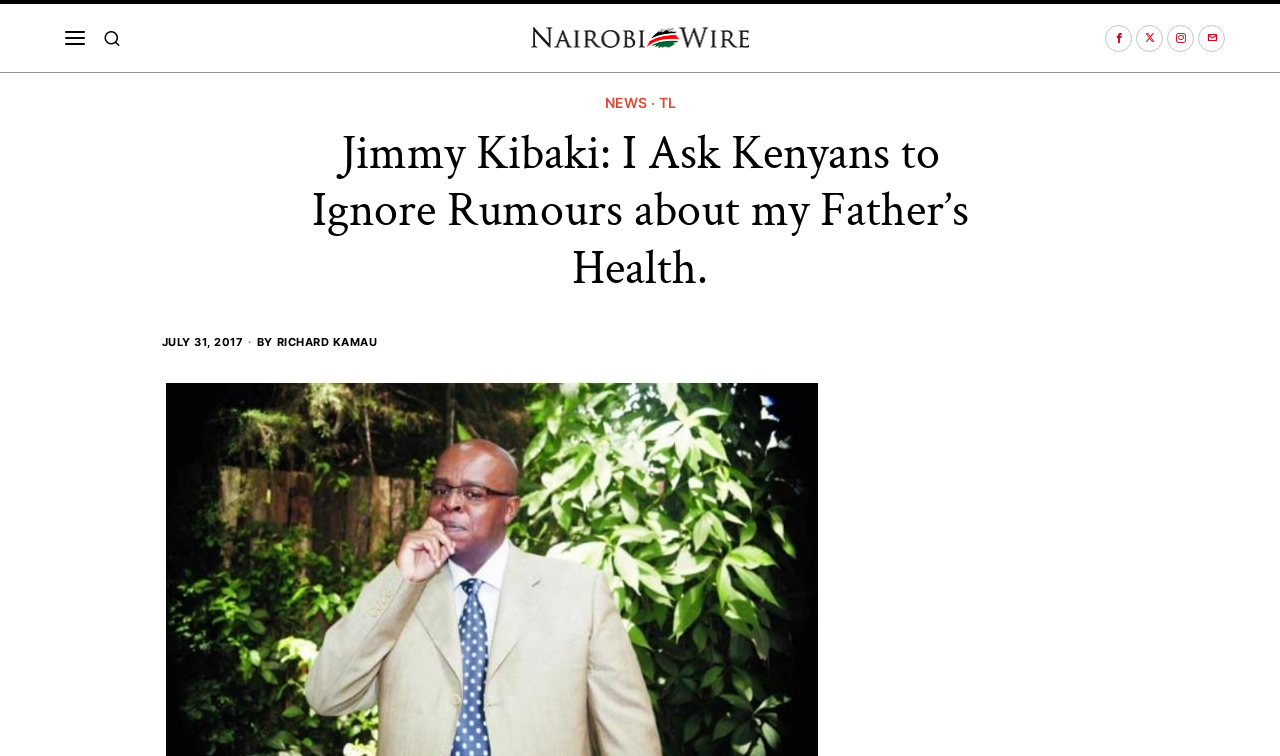Based on the element description: "Richard Kamau", identify the bounding box coordinates for this UI element. The coordinates must be four float numbers between 0 and 1, listed as [left, top, right, bottom].

[0.216, 0.444, 0.295, 0.464]